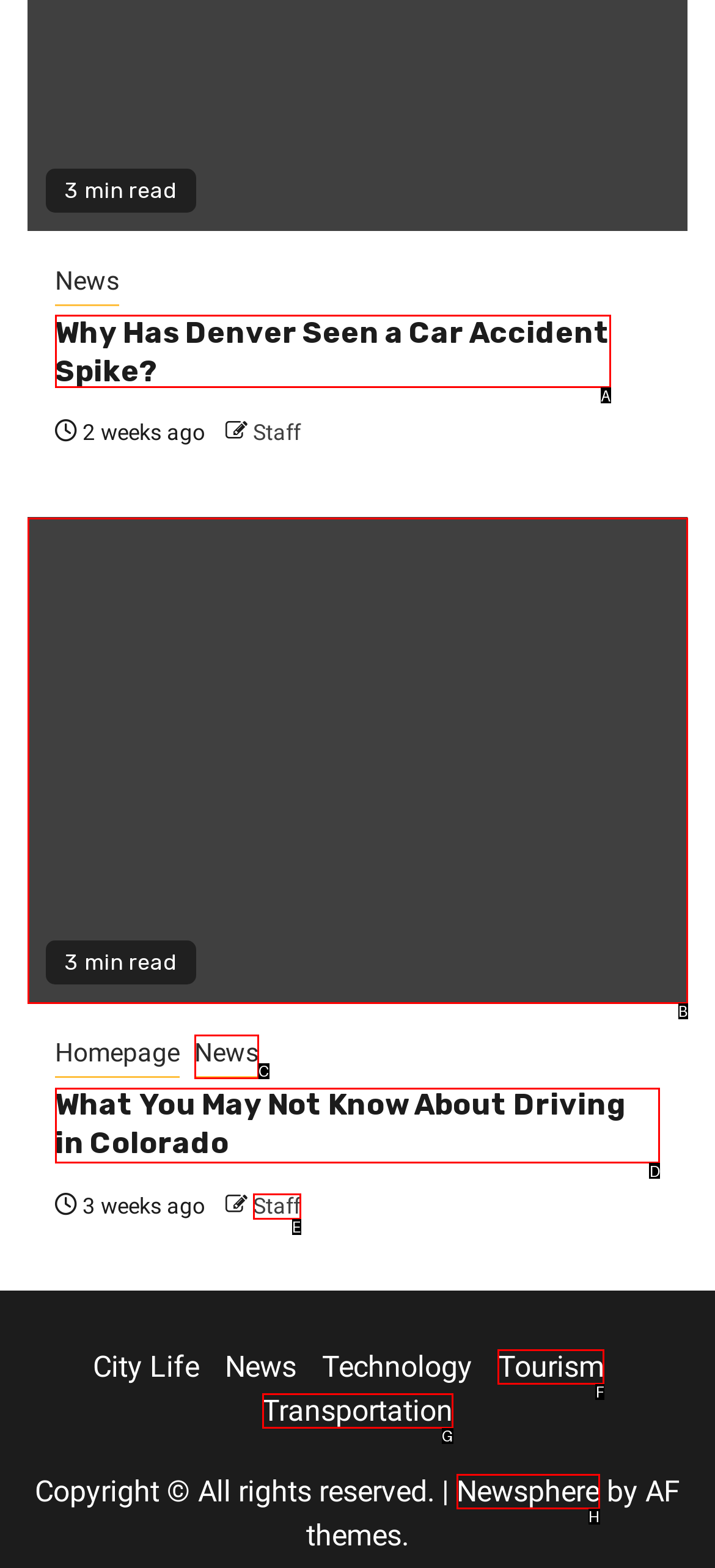To execute the task: Click the University Directory link, which one of the highlighted HTML elements should be clicked? Answer with the option's letter from the choices provided.

None